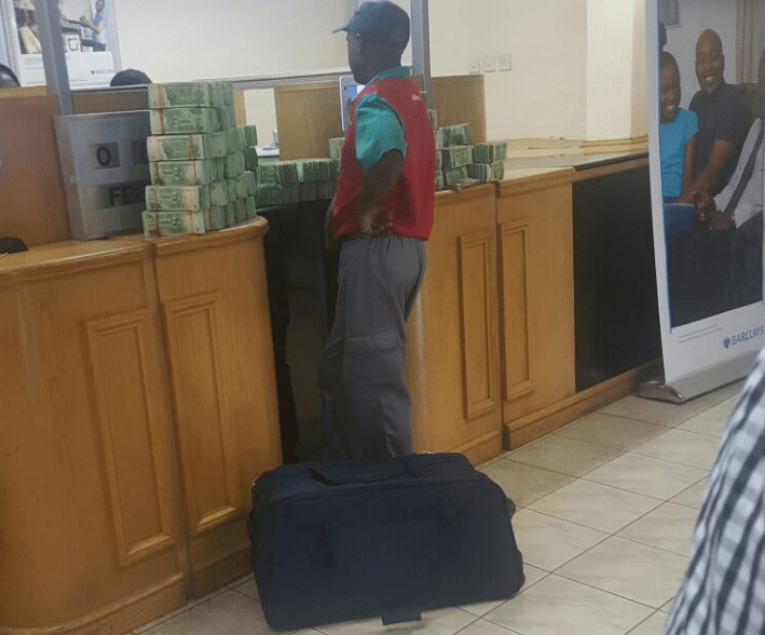Outline with detail what the image portrays.

In this image, a man wearing a red vest and a blue cap stands at a bank counter, appearing to engage in a transaction. Behind him, stacks of cash are neatly arranged, indicating a substantial amount of money is involved. A large black bag sits on the floor beside him, suggesting he may be preparing to deposit or retrieve a significant sum. The setting is a bank, with wooden counters and a branding poster visible in the background, contributing to the context of a financial transaction. The scene reflects the challenges and dynamics of cash handling in an environment where inflation and economic factors are pressing concerns.